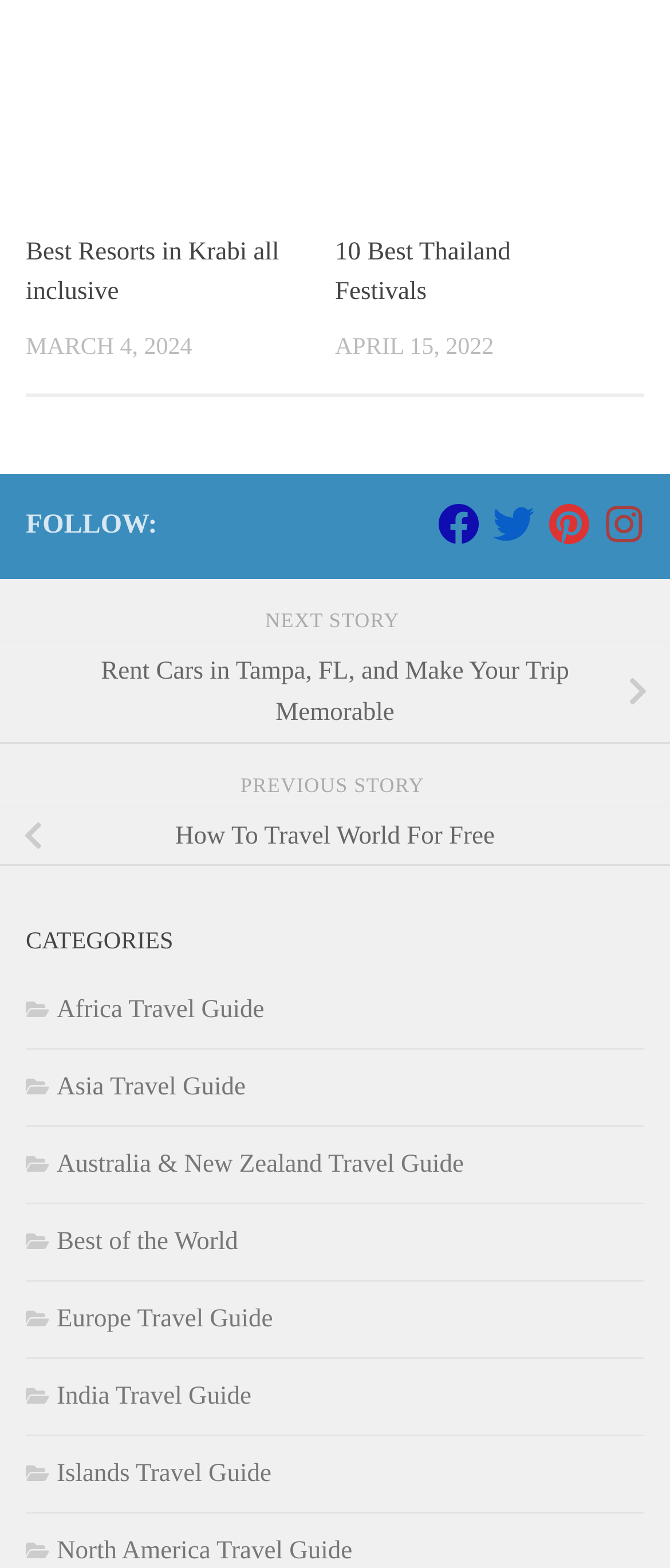What is the category of the article about Africa?
Using the information from the image, provide a comprehensive answer to the question.

I found the category by looking at the links under the heading 'CATEGORIES' and found that the link about Africa is labeled as 'Africa Travel Guide'.